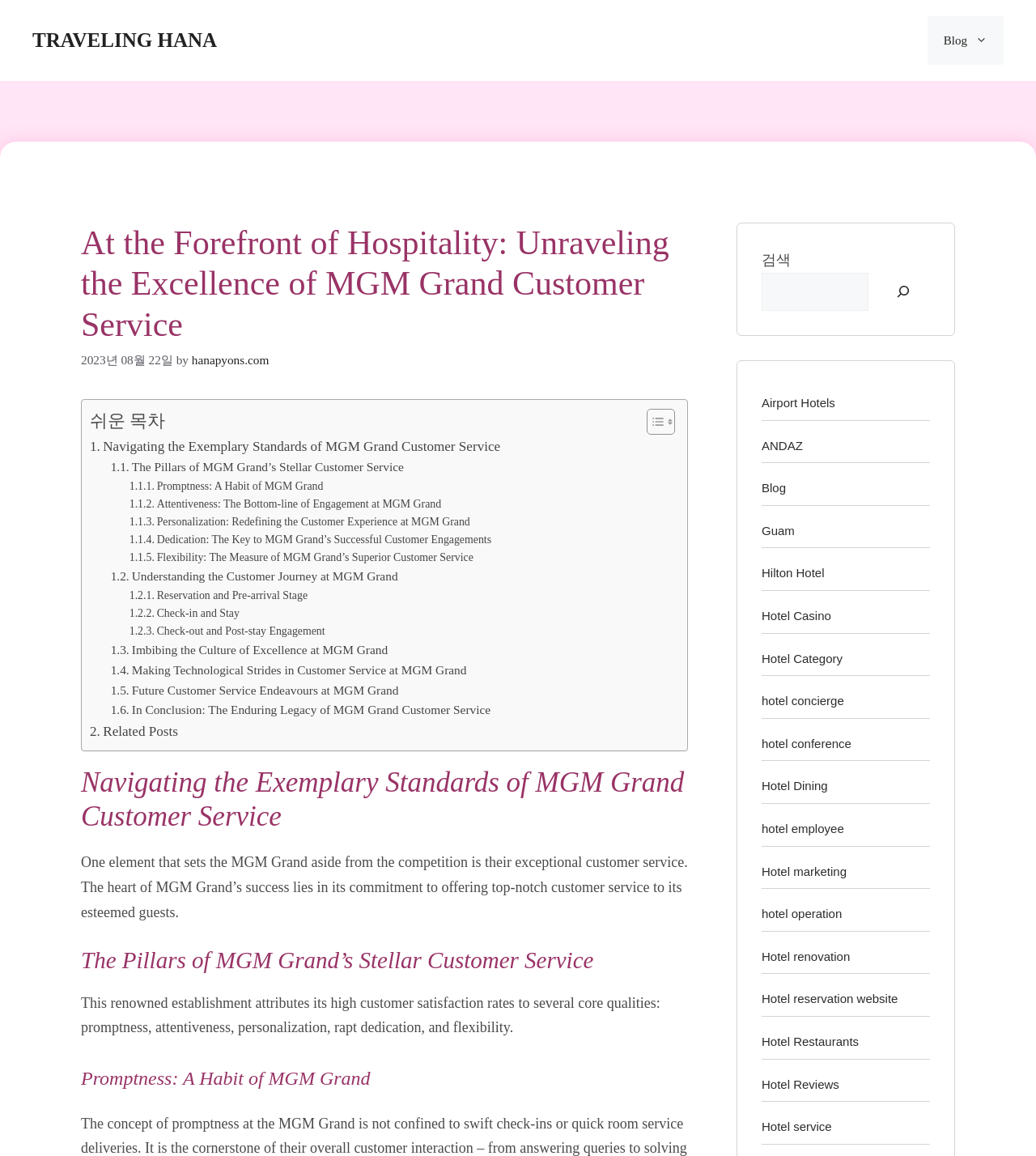Locate and generate the text content of the webpage's heading.

At the Forefront of Hospitality: Unraveling the Excellence of MGM Grand Customer Service